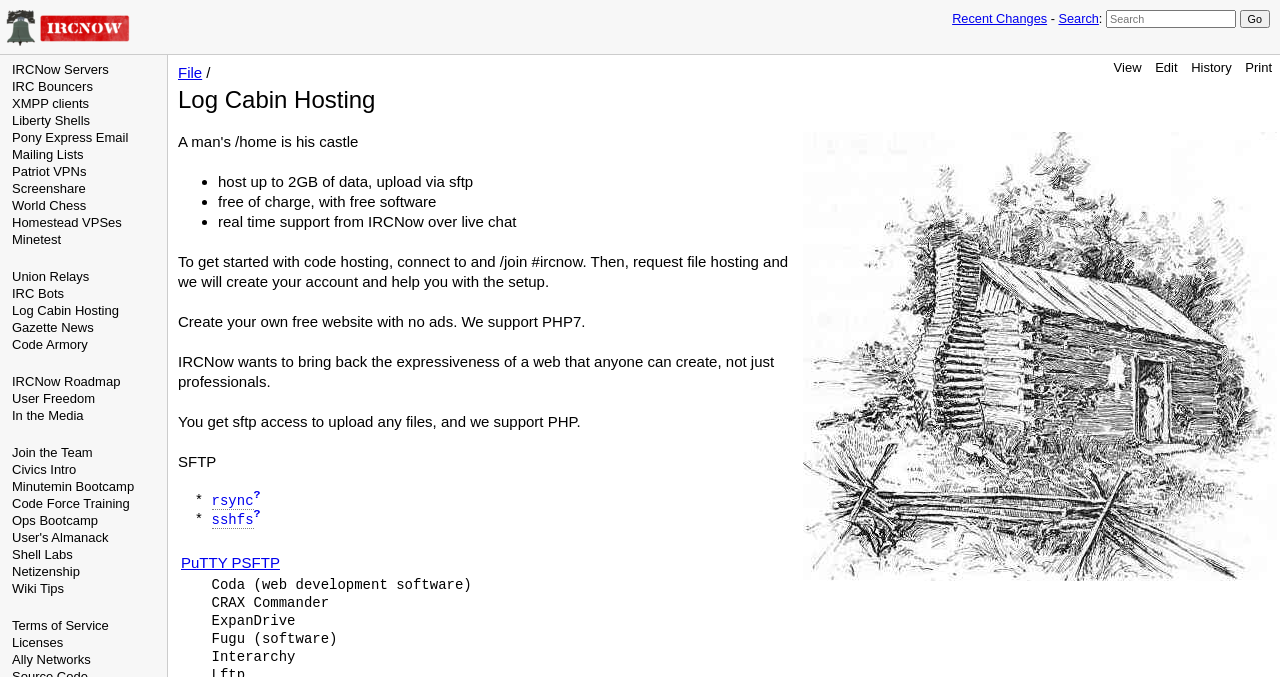Please identify the bounding box coordinates of the element on the webpage that should be clicked to follow this instruction: "Search for something". The bounding box coordinates should be given as four float numbers between 0 and 1, formatted as [left, top, right, bottom].

[0.864, 0.015, 0.966, 0.041]